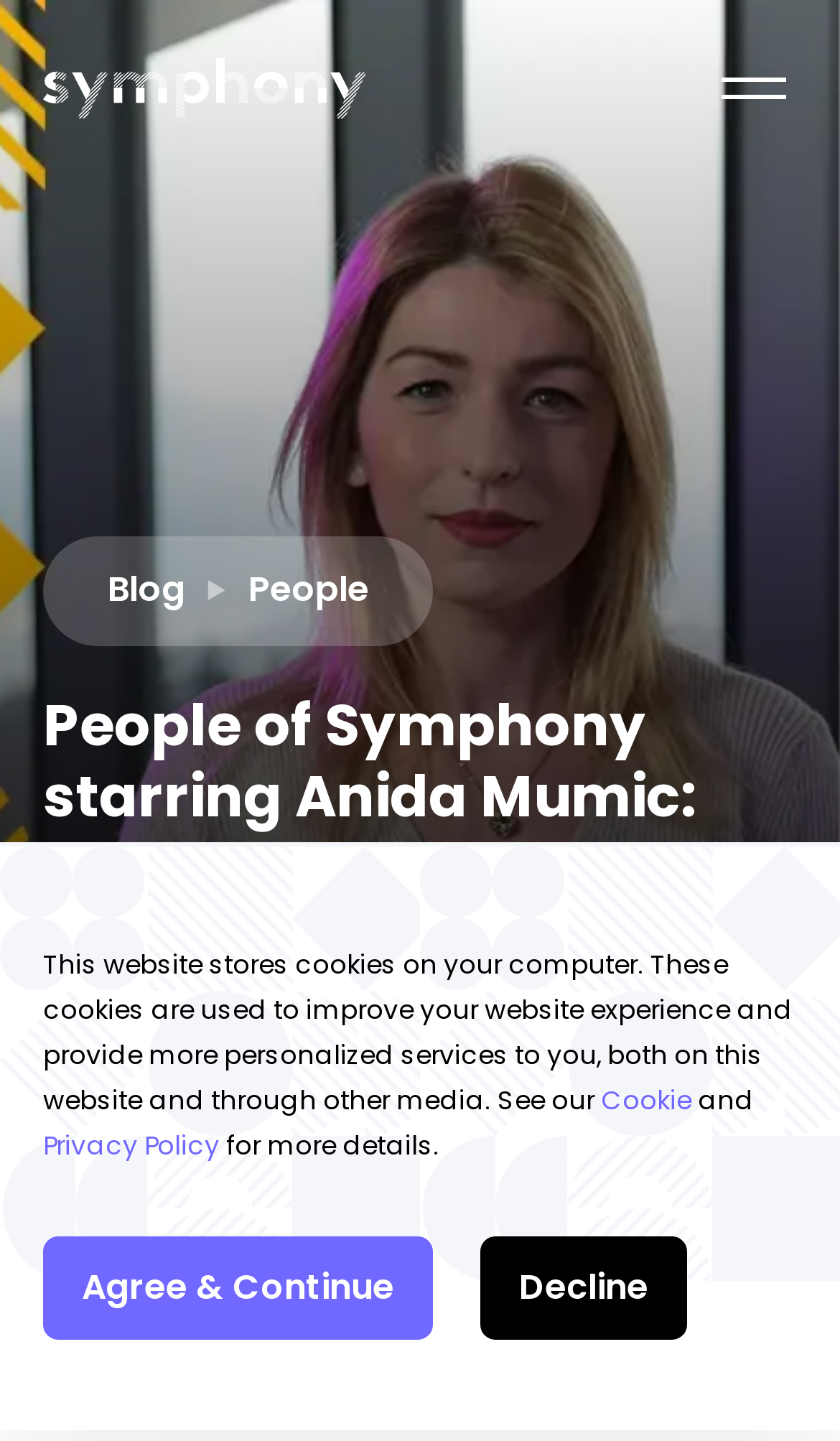Identify the bounding box for the UI element described as: "Agree & Continue". The coordinates should be four float numbers between 0 and 1, i.e., [left, top, right, bottom].

[0.051, 0.858, 0.515, 0.93]